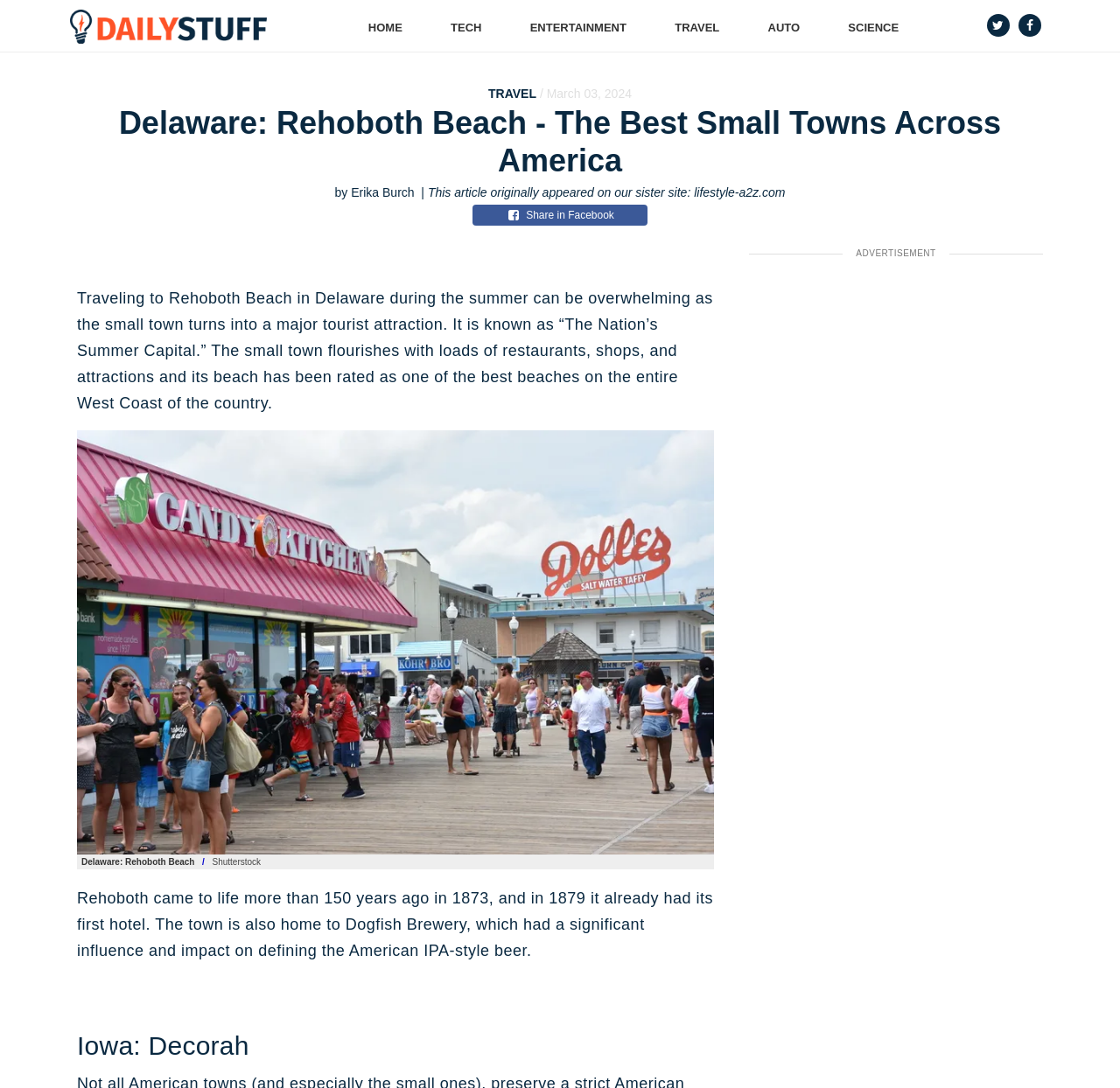Predict the bounding box of the UI element based on the description: "title="Facebook"". The coordinates should be four float numbers between 0 and 1, formatted as [left, top, right, bottom].

[0.909, 0.013, 0.93, 0.034]